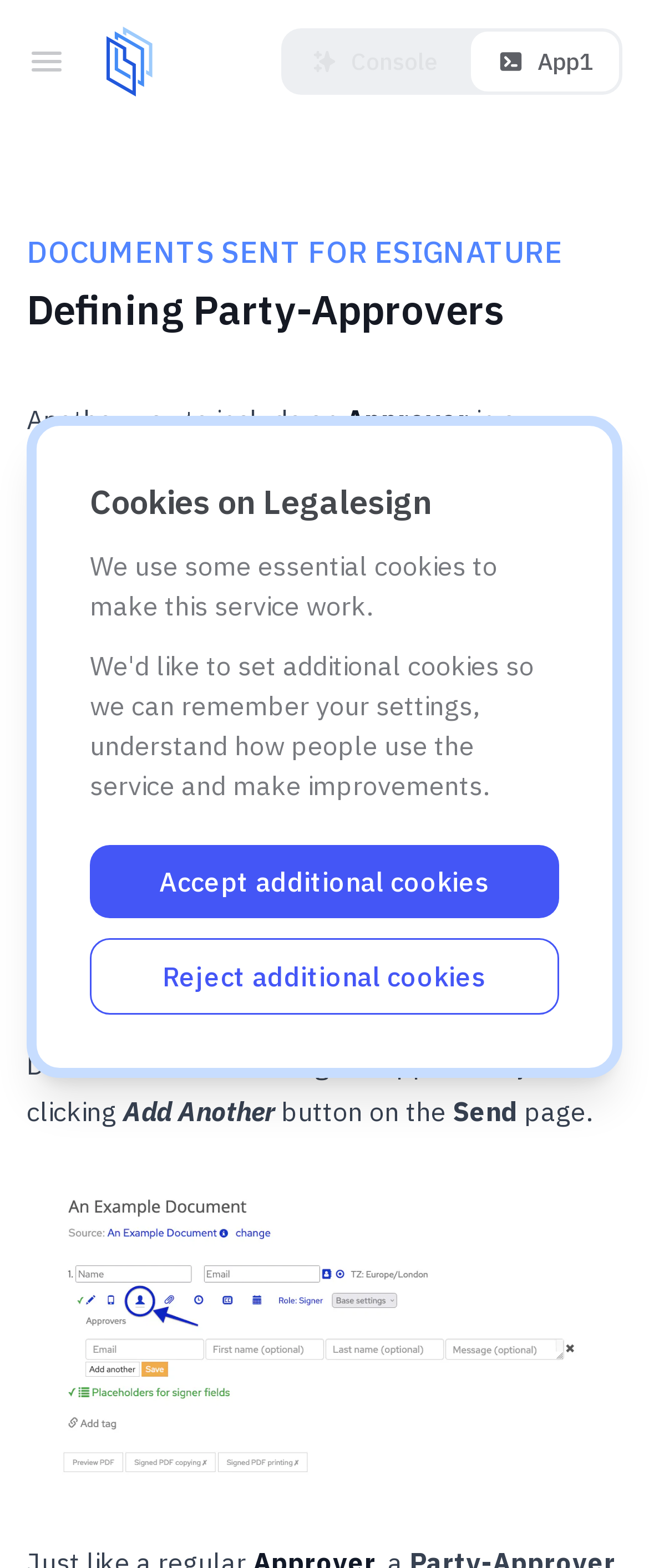What is the purpose of the 'Send' page?
We need a detailed and meticulous answer to the question.

The webpage mentions the 'Send' page in the context of including a Party-Approver and entering their details. This suggests that the 'Send' page is used to send a document to the Party-Approver for electronic signature.